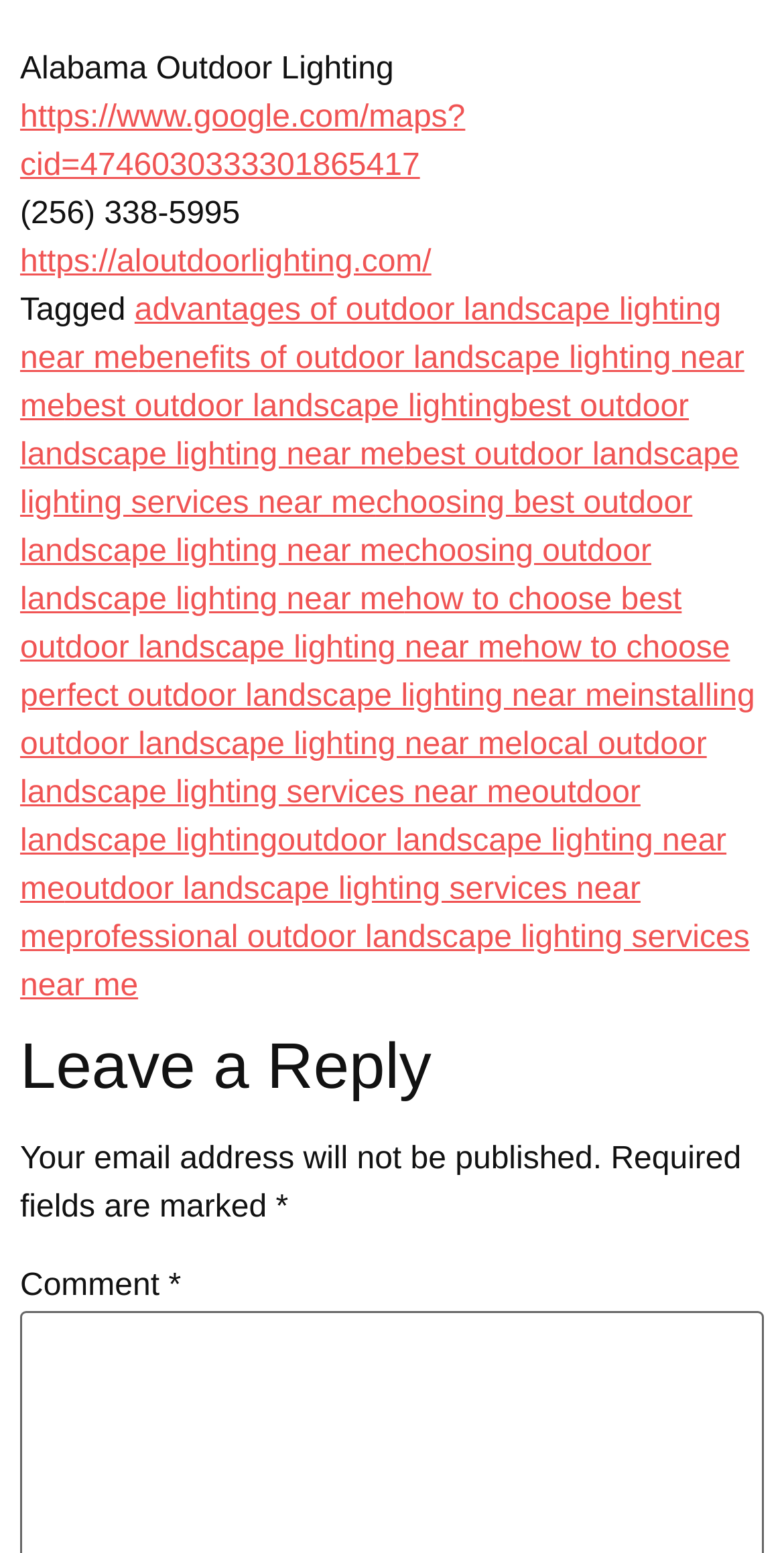Using the information in the image, give a detailed answer to the following question: What is the company name?

The company name is obtained from the StaticText element 'Alabama Outdoor Lighting' at the top of the webpage, which is likely to be the company's name.